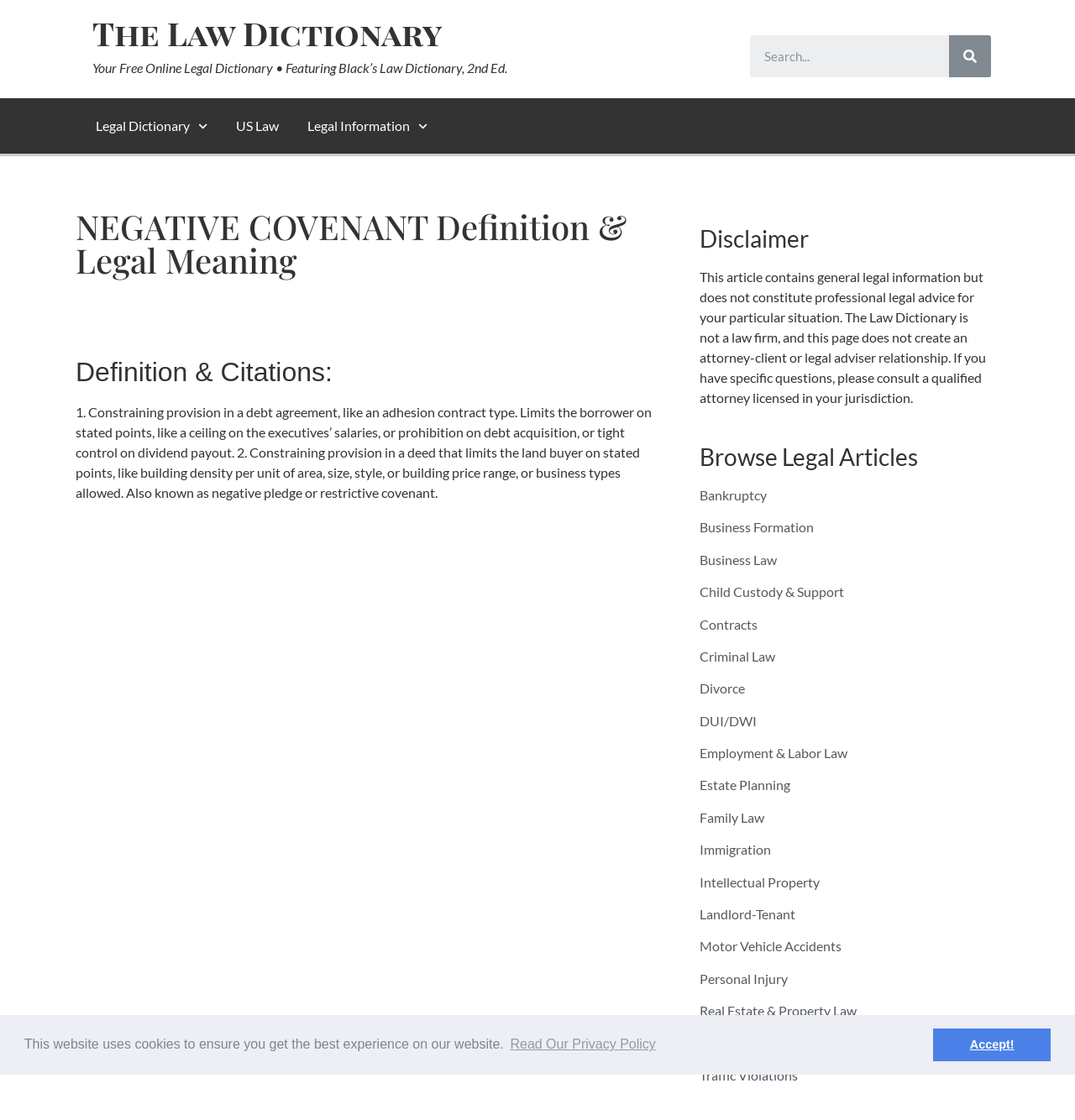What is the definition of Negative Covenant?
Give a detailed response to the question by analyzing the screenshot.

The definition of Negative Covenant is provided in the webpage as '1. Constraining provision in a debt agreement, like an adhesion contract type. Limits the borrower on stated points, like a ceiling on the executives’ salaries, or prohibition on debt acquisition, or tight control on dividend payout. 2. Constraining provision in a deed that limits the land buyer on stated points, like building density per unit of area, size, style, or building price range, or business types allowed. Also known as negative pledge or restrictive covenant.'